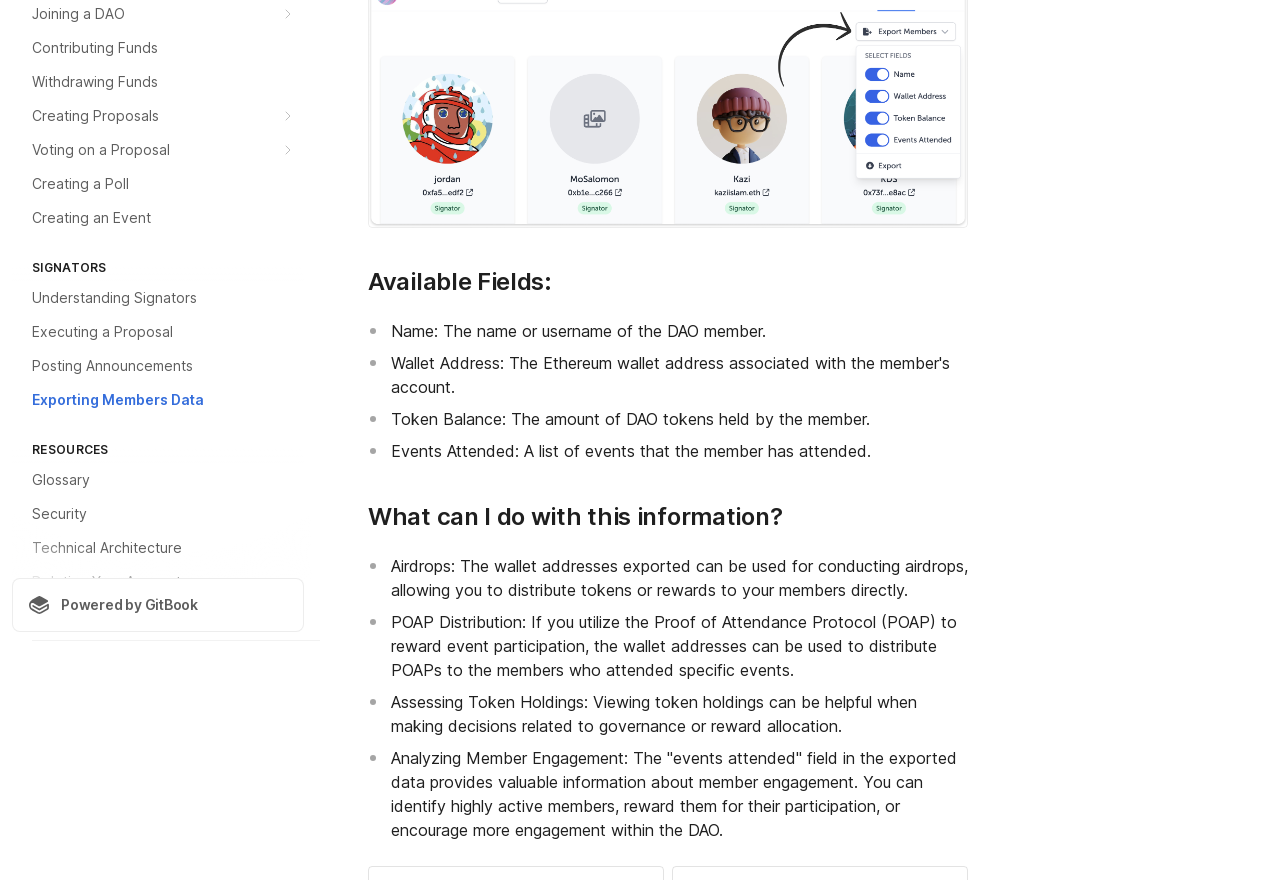Using the description: "Voting on a Proposal", determine the UI element's bounding box coordinates. Ensure the coordinates are in the format of four float numbers between 0 and 1, i.e., [left, top, right, bottom].

[0.009, 0.152, 0.238, 0.189]